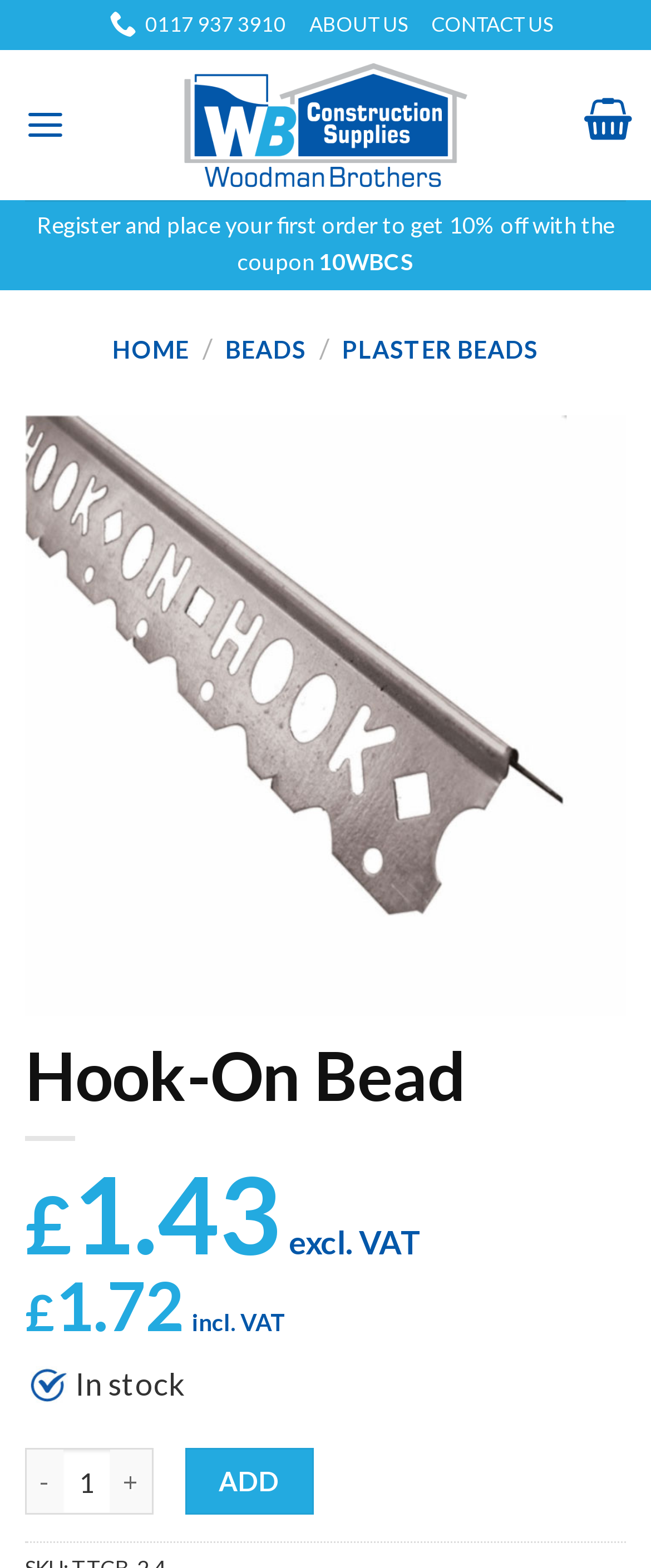Given the element description Listen Live, specify the bounding box coordinates of the corresponding UI element in the format (top-left x, top-left y, bottom-right x, bottom-right y). All values must be between 0 and 1.

None